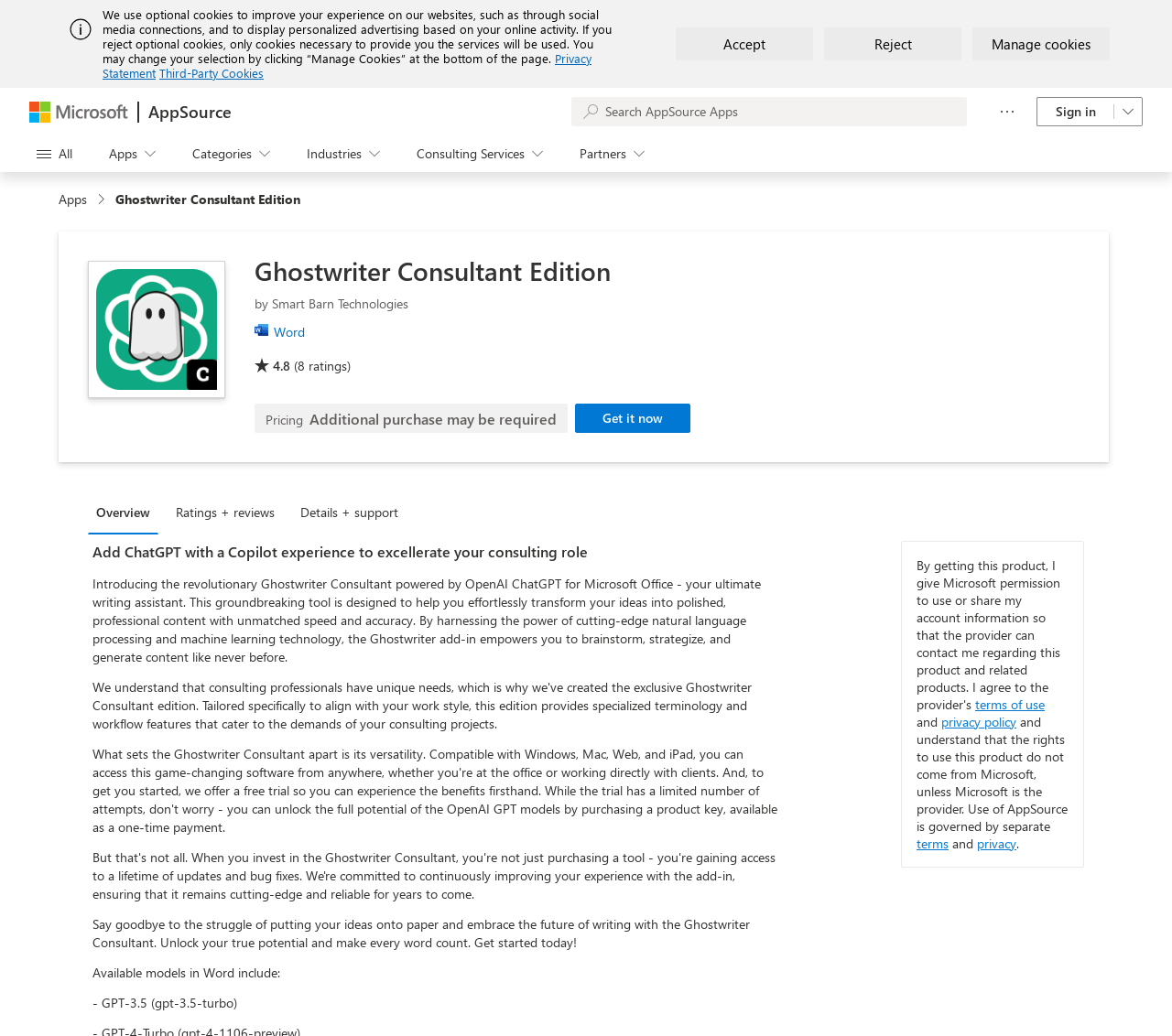Determine the primary headline of the webpage.

Ghostwriter Consultant Edition